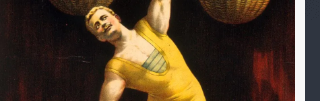What color is Eugen Sandow's outfit?
We need a detailed and meticulous answer to the question.

The caption explicitly states that Eugen Sandow is depicted in a striking yellow outfit, which suggests that the dominant color of his attire is yellow.